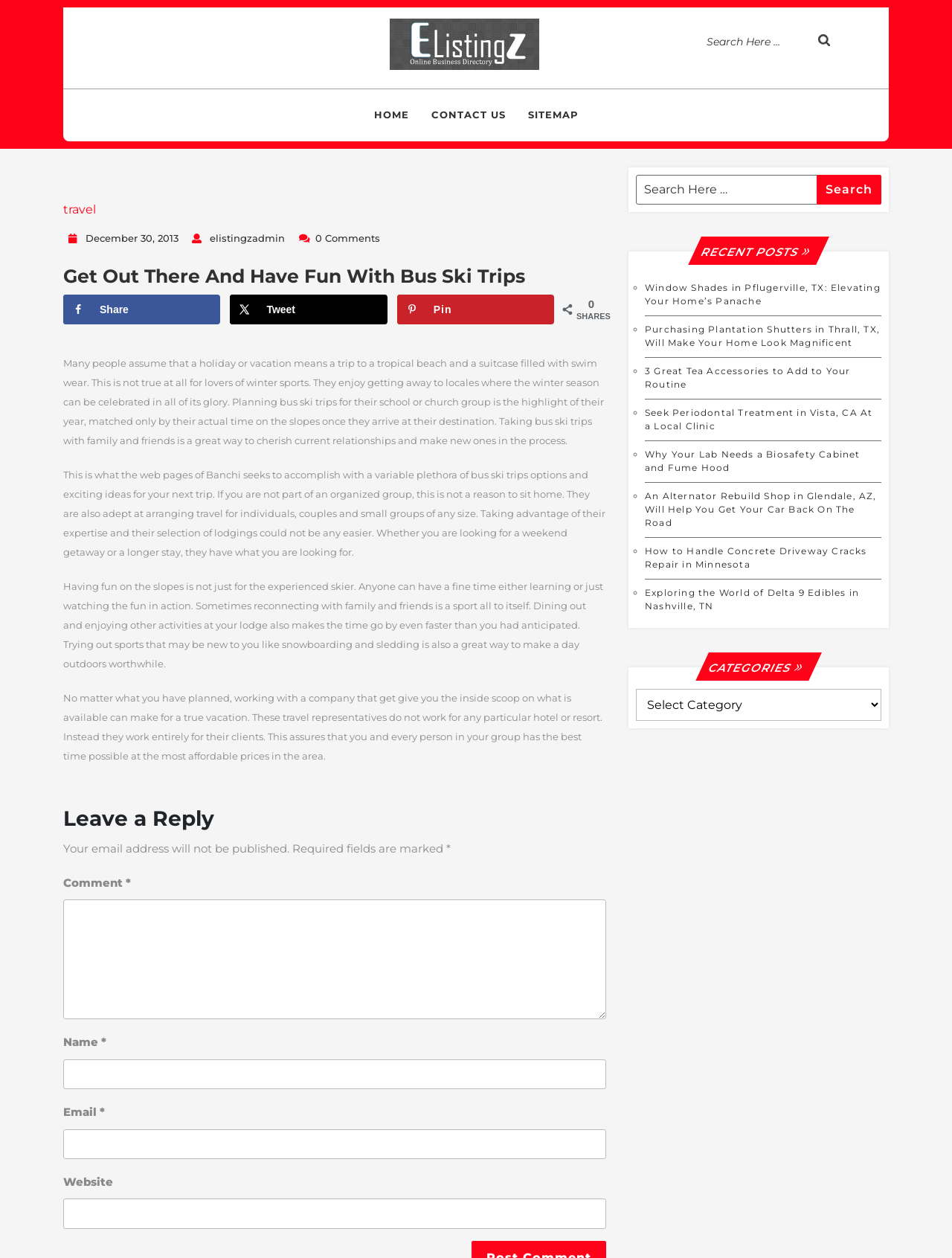Could you find the bounding box coordinates of the clickable area to complete this instruction: "Read the article"?

[0.066, 0.205, 0.637, 0.234]